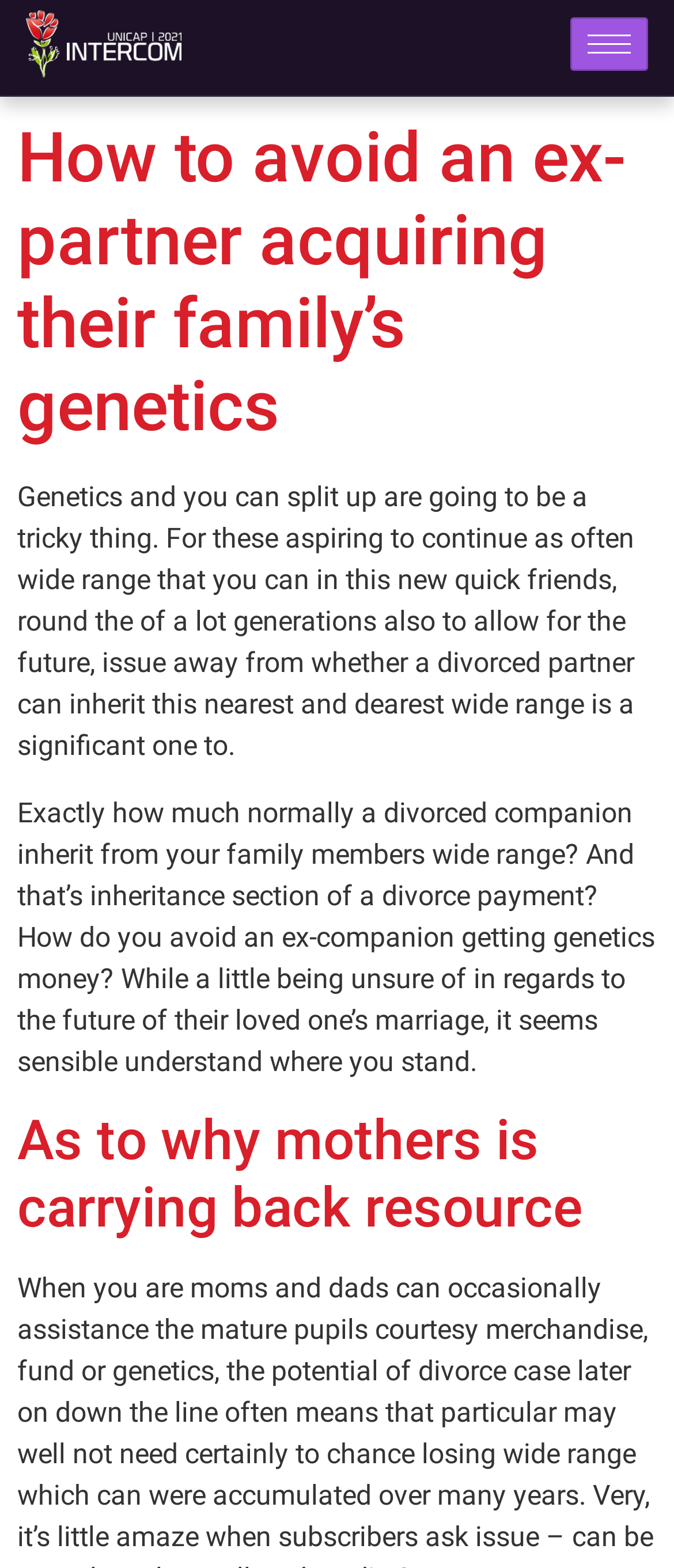Summarize the webpage with intricate details.

The webpage appears to be an article discussing the topic of genetics and inheritance in the context of divorce. At the top of the page, there is a link and a button, positioned side by side, with the link located on the left and the button on the right. 

Below these elements, there is a main heading that reads "How to avoid an ex-partner acquiring their family's genetics". This heading spans almost the entire width of the page. 

Underneath the main heading, there are two blocks of text. The first block discusses the challenges of dealing with genetics and inheritance in the event of a divorce, while the second block poses questions about how much a divorced partner can inherit from their former spouse's family and how to prevent an ex-partner from acquiring genetic resources. 

Further down the page, there is a subheading that reads "Why mothers are carrying back resource". This subheading is positioned below the two blocks of text and is also centered on the page.